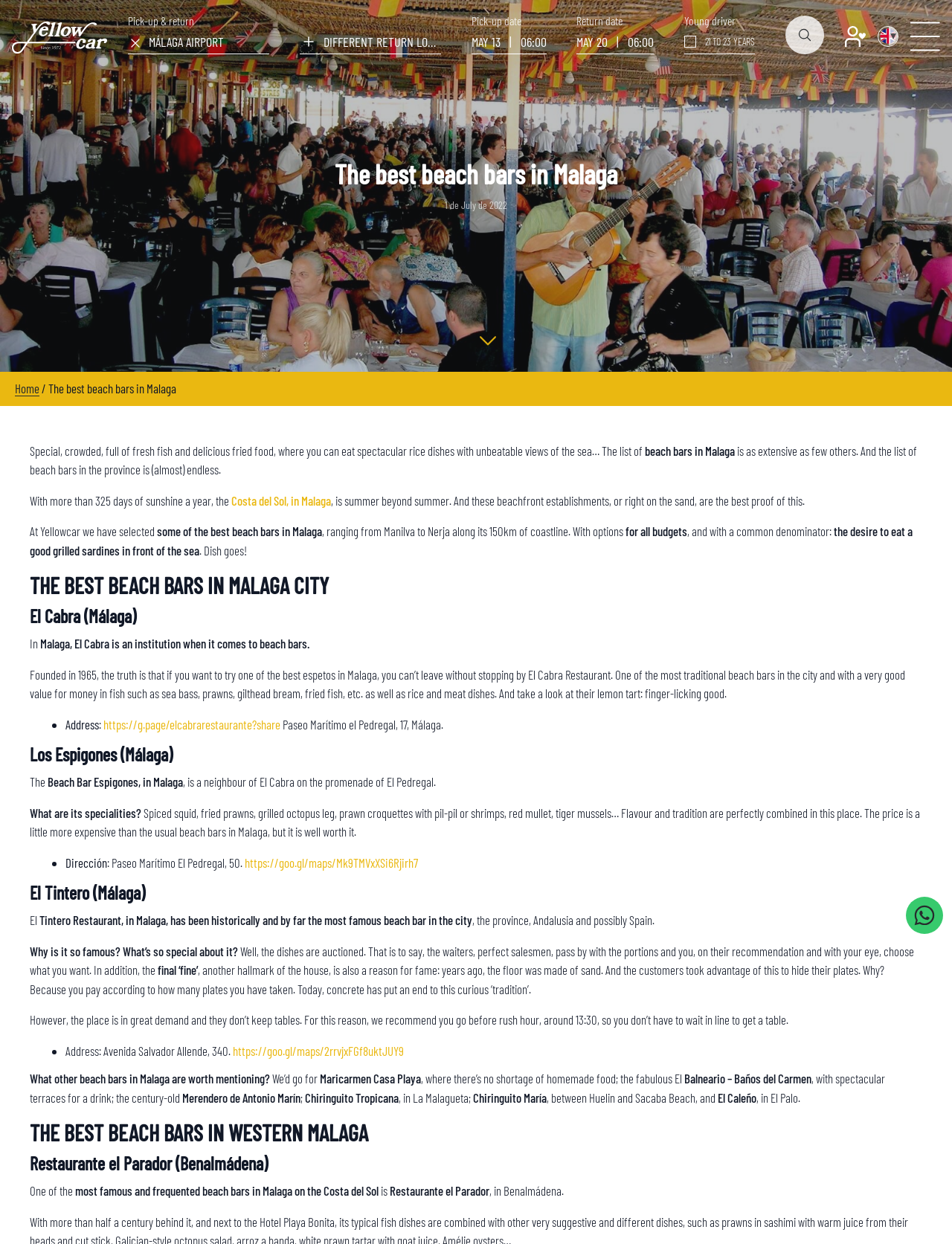Specify the bounding box coordinates of the element's region that should be clicked to achieve the following instruction: "Click the 'Client club access' button". The bounding box coordinates consist of four float numbers between 0 and 1, in the format [left, top, right, bottom].

[0.888, 0.021, 0.909, 0.037]